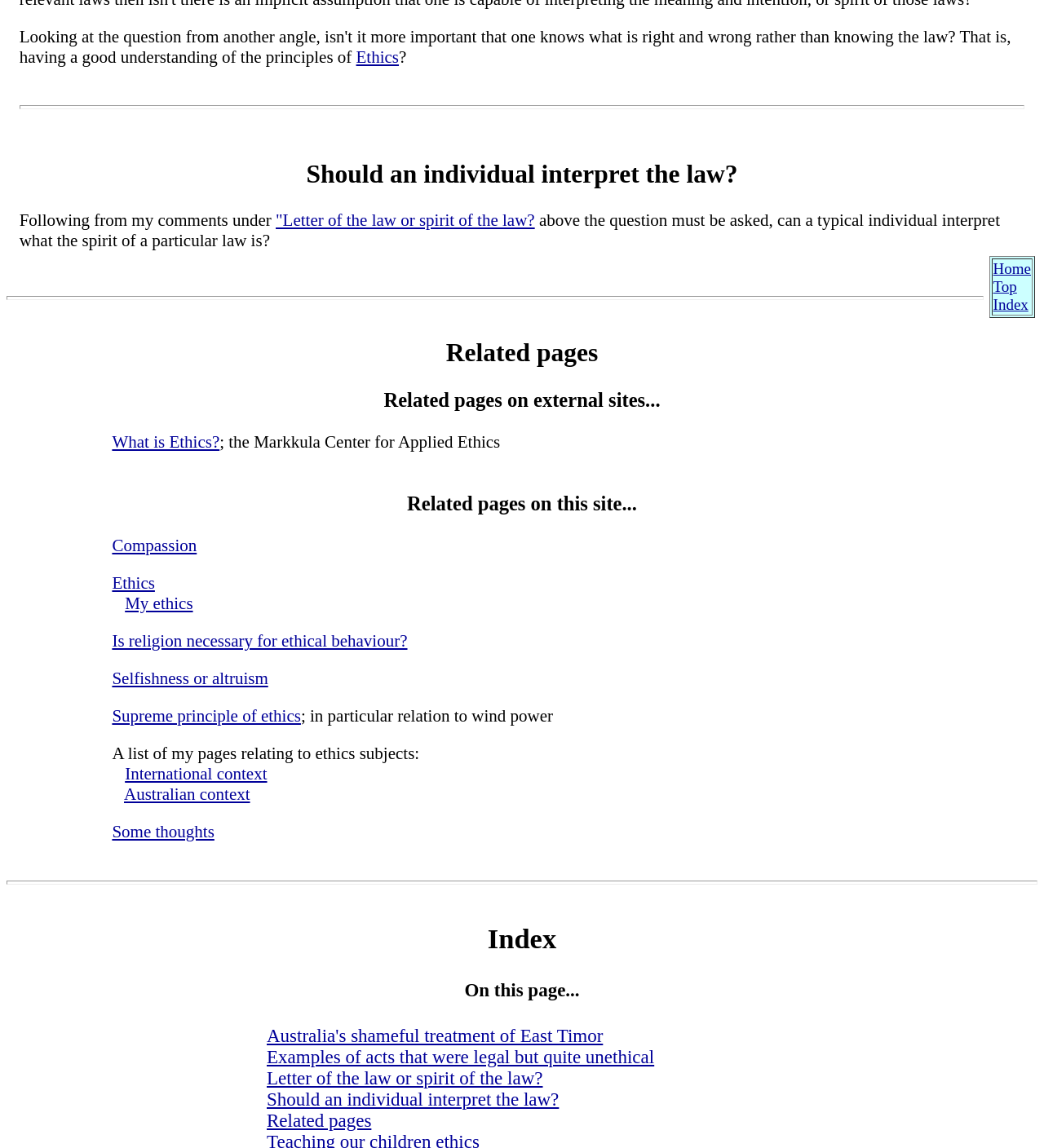Using the given element description, provide the bounding box coordinates (top-left x, top-left y, bottom-right x, bottom-right y) for the corresponding UI element in the screenshot: What is Ethics?

[0.107, 0.376, 0.21, 0.393]